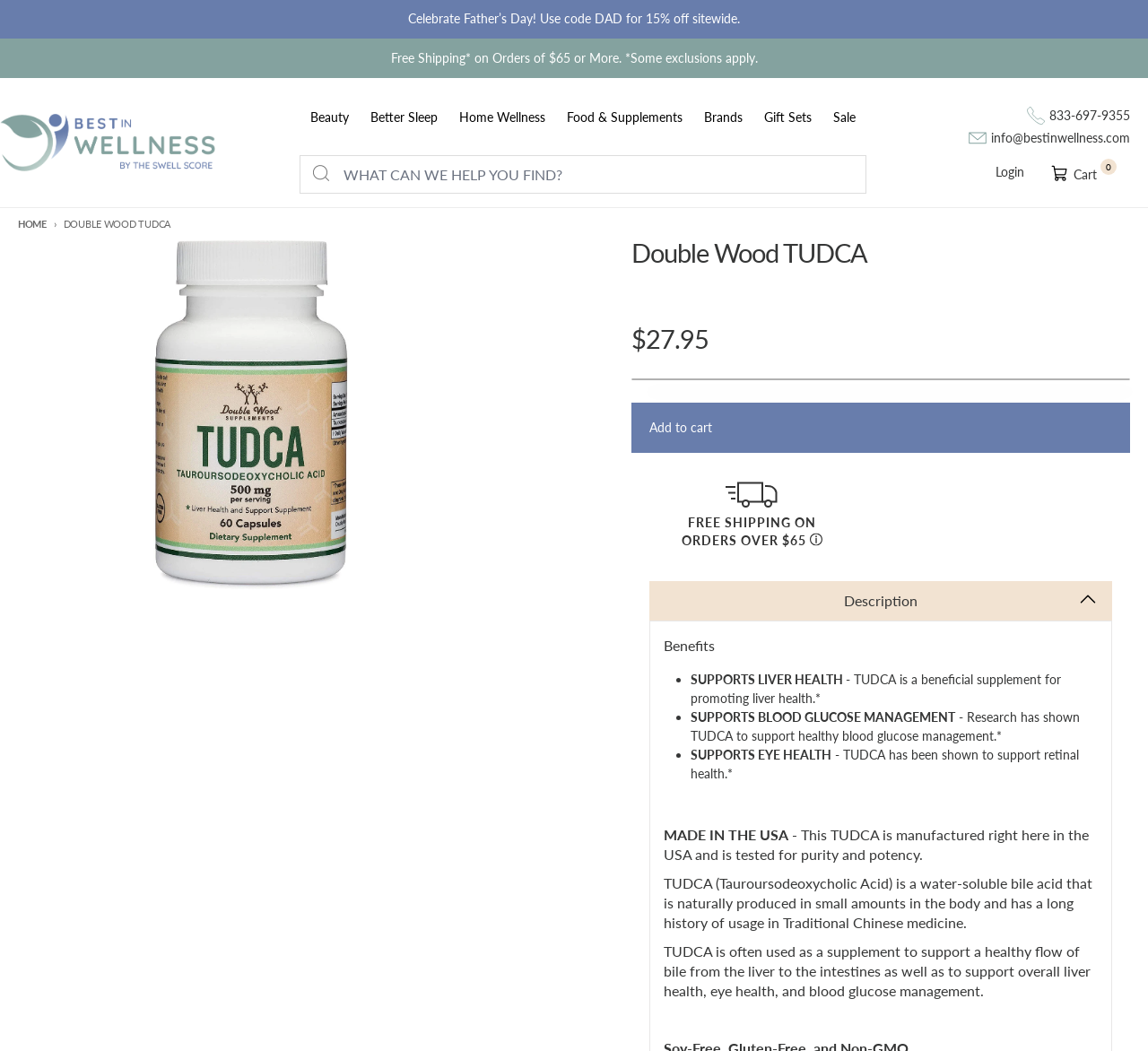Locate the bounding box coordinates of the clickable region necessary to complete the following instruction: "Contact customer service". Provide the coordinates in the format of four float numbers between 0 and 1, i.e., [left, top, right, bottom].

[0.844, 0.101, 0.984, 0.118]